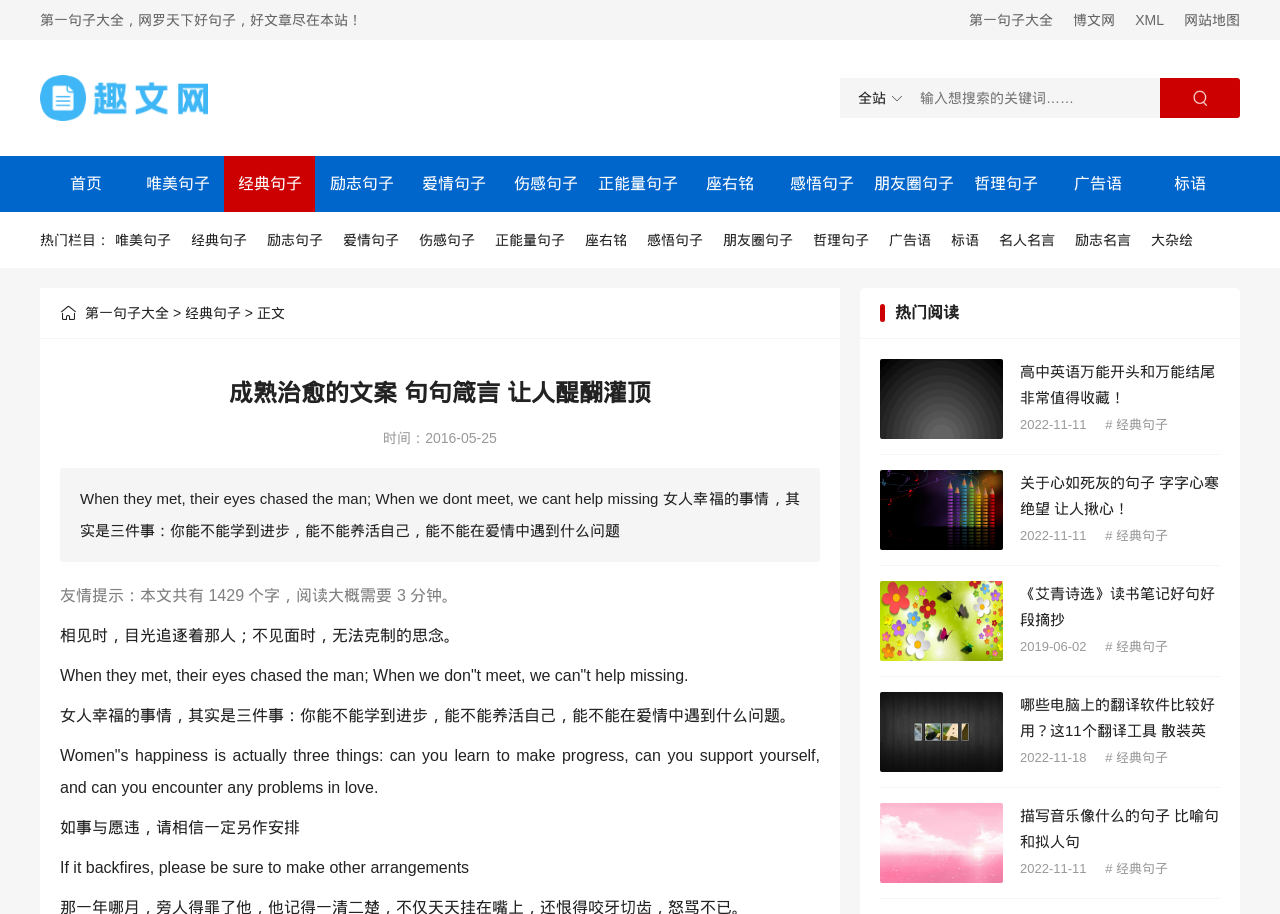Offer a detailed explanation of the webpage layout and contents.

This webpage is a collection of quotes and articles, with a focus on inspirational and philosophical content. At the top of the page, there is a heading that reads "成熟治愈的文案 句句箴言 让人醍醐灌顶" (Mature and Healing Text, Sentence by Sentence, Making People Feel Enlightened). Below this heading, there is a search bar and a list of links to various categories, including "唯美句子" (Beautiful Sentences), "经典句子" (Classic Sentences), and "励志句子" (Motivational Sentences).

The main content of the page is a series of articles and quotes, each with a title and a brief description. The articles are arranged in a list, with the most recent ones at the top. Each article has a title, a brief summary, and a link to read more. The quotes are displayed in a similar format, with a title and a brief description.

There are also several images scattered throughout the page, which appear to be related to the articles and quotes. Some of the images are thumbnails, while others are larger and take up more space on the page.

At the bottom of the page, there is a section titled "热门阅读" (Hot Reads), which lists several popular articles and quotes. Each item in this section has a title, a brief summary, and a link to read more.

Overall, the webpage is designed to provide users with a collection of inspirational and thought-provoking content, with a focus on quotes and articles that can help people improve their lives and gain new insights.